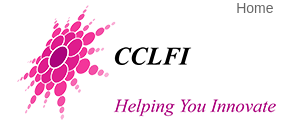Give a comprehensive caption for the image.

The image features the logo of CCLFI, accompanied by the tagline "Helping You Innovate." The design showcases a vibrant, pink, abstract graphic element that incorporates circular motifs, symbolizing creativity and innovation. Positioned prominently above the logo is the word "Home," indicating its navigational function on the website. This visual branding is a key aspect of the organization’s identity, reflecting its mission to promote community and corporate learning for innovation. The overall aesthetic is modern and dynamic, aligning with the focus on strategic planning and development in corporate settings.